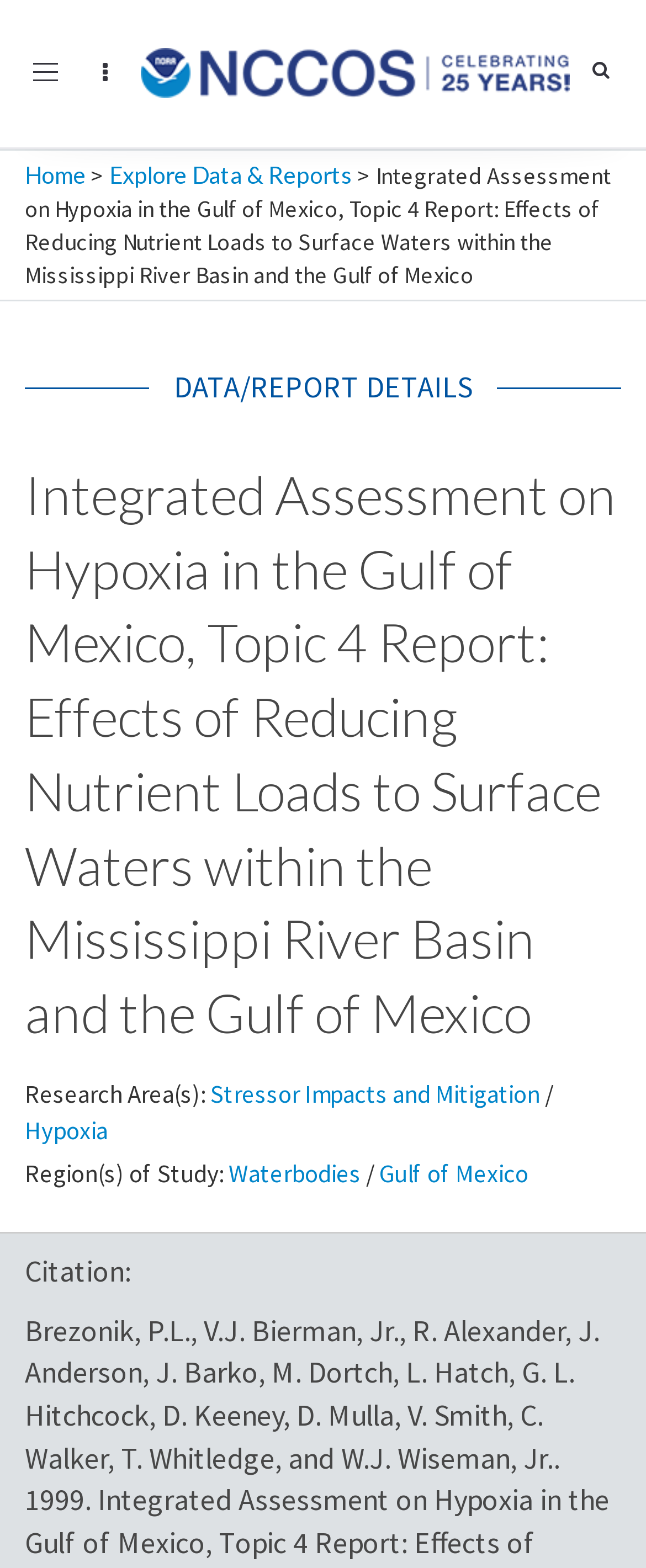Can you pinpoint the bounding box coordinates for the clickable element required for this instruction: "View research area Stressor Impacts and Mitigation"? The coordinates should be four float numbers between 0 and 1, i.e., [left, top, right, bottom].

[0.326, 0.688, 0.836, 0.708]